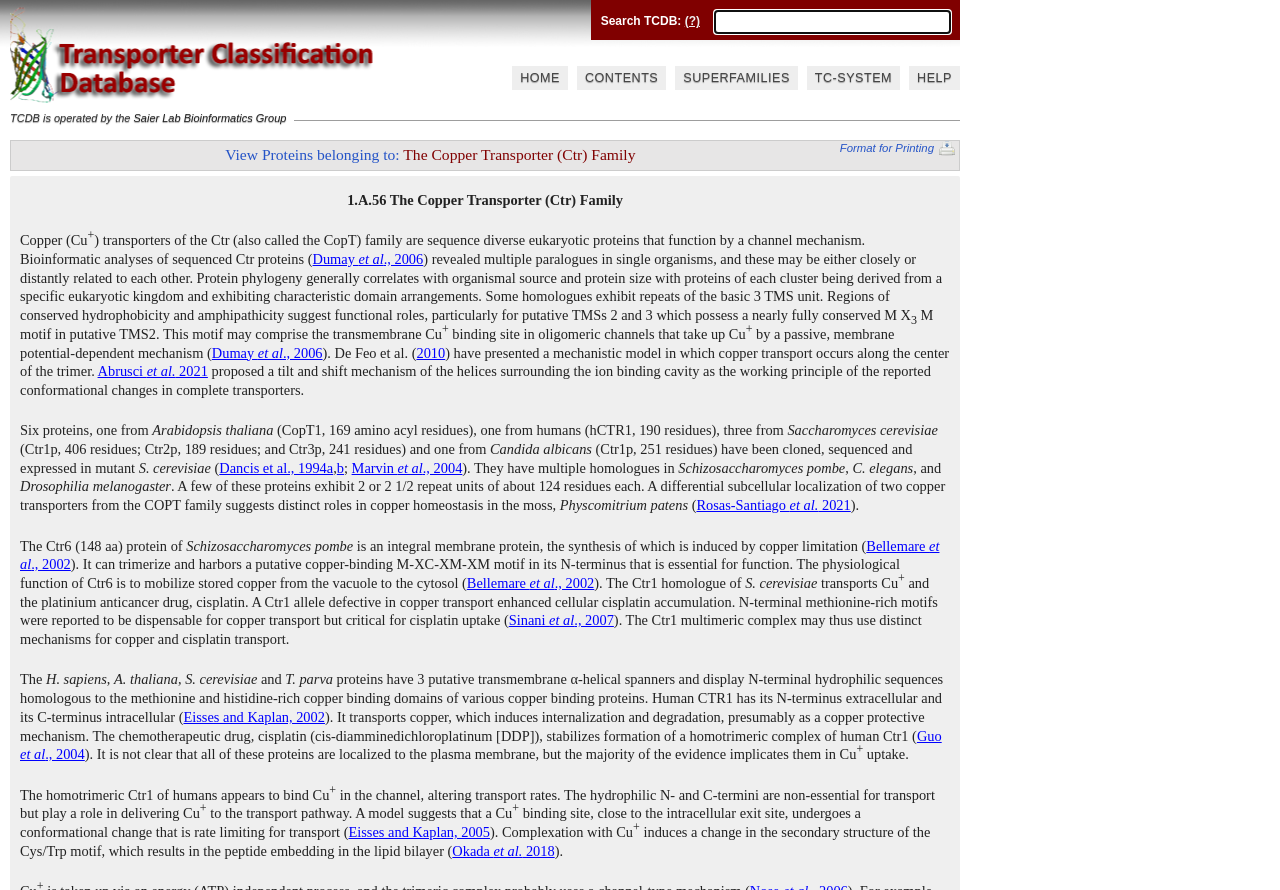Please determine the bounding box coordinates for the UI element described here. Use the format (top-left x, top-left y, bottom-right x, bottom-right y) with values bounded between 0 and 1: Saier Lab.

[0.359, 0.009, 0.395, 0.021]